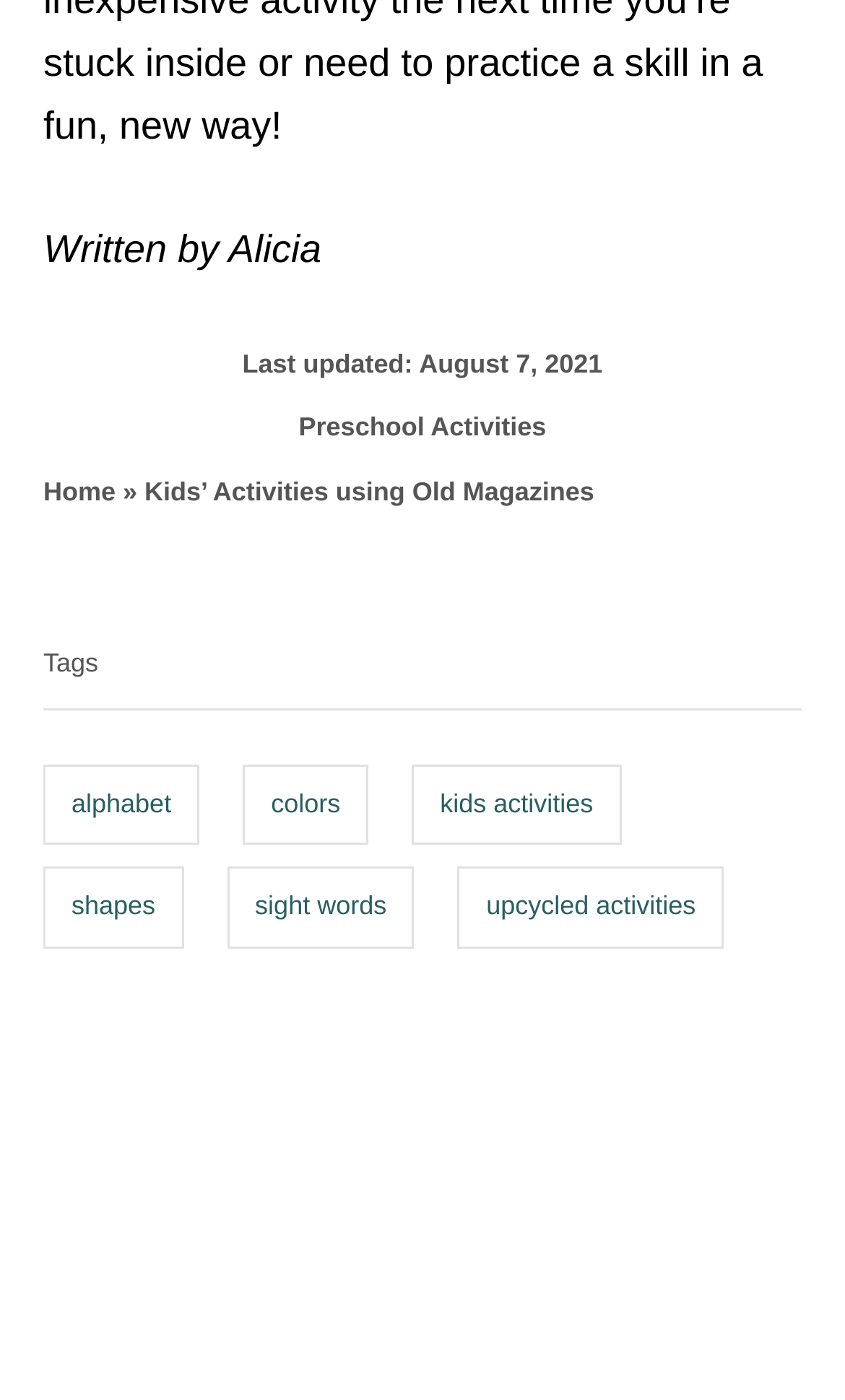Please answer the following question using a single word or phrase: When was the post last updated?

August 7, 2021